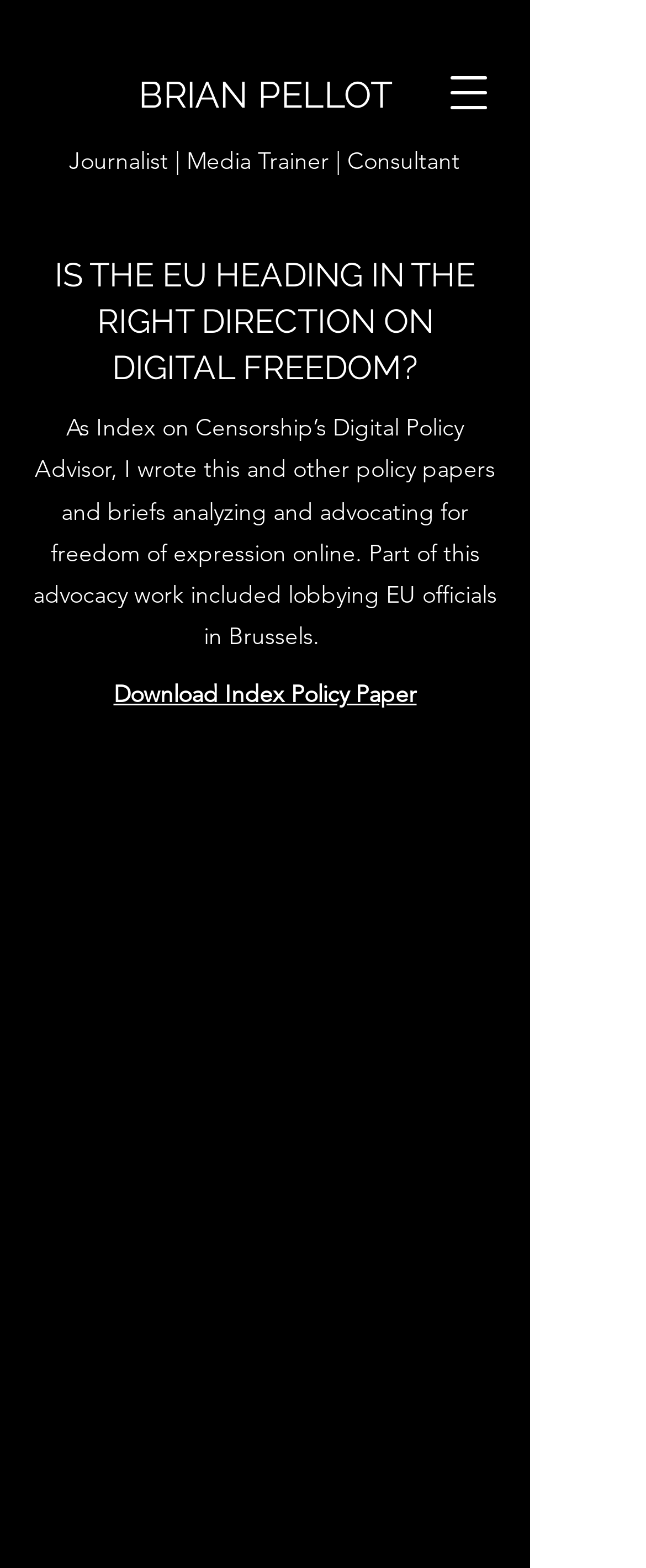What is the author's profession?
Look at the image and answer the question with a single word or phrase.

Journalist